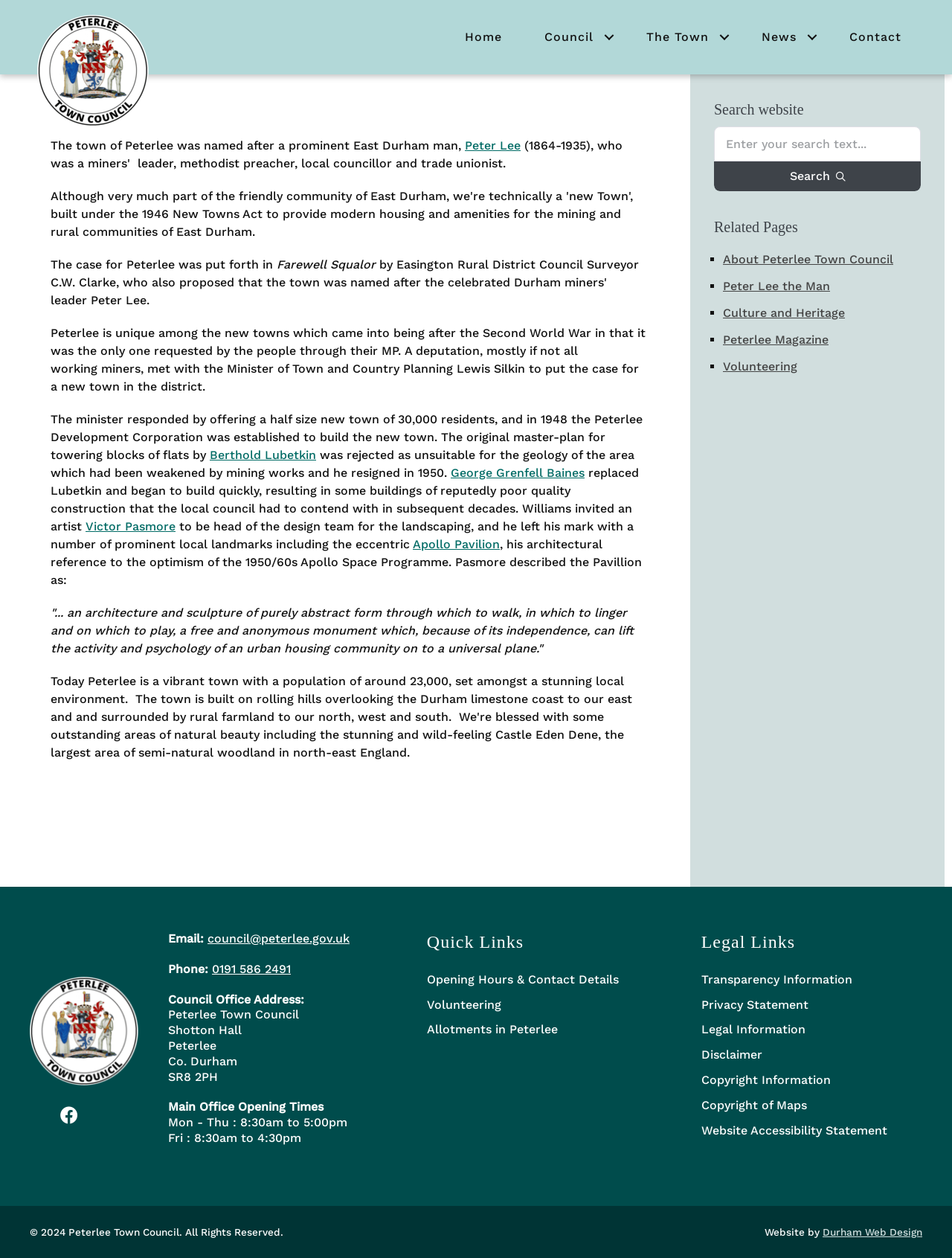Extract the bounding box coordinates of the UI element described: "Copyright Information". Provide the coordinates in the format [left, top, right, bottom] with values ranging from 0 to 1.

[0.736, 0.849, 0.969, 0.869]